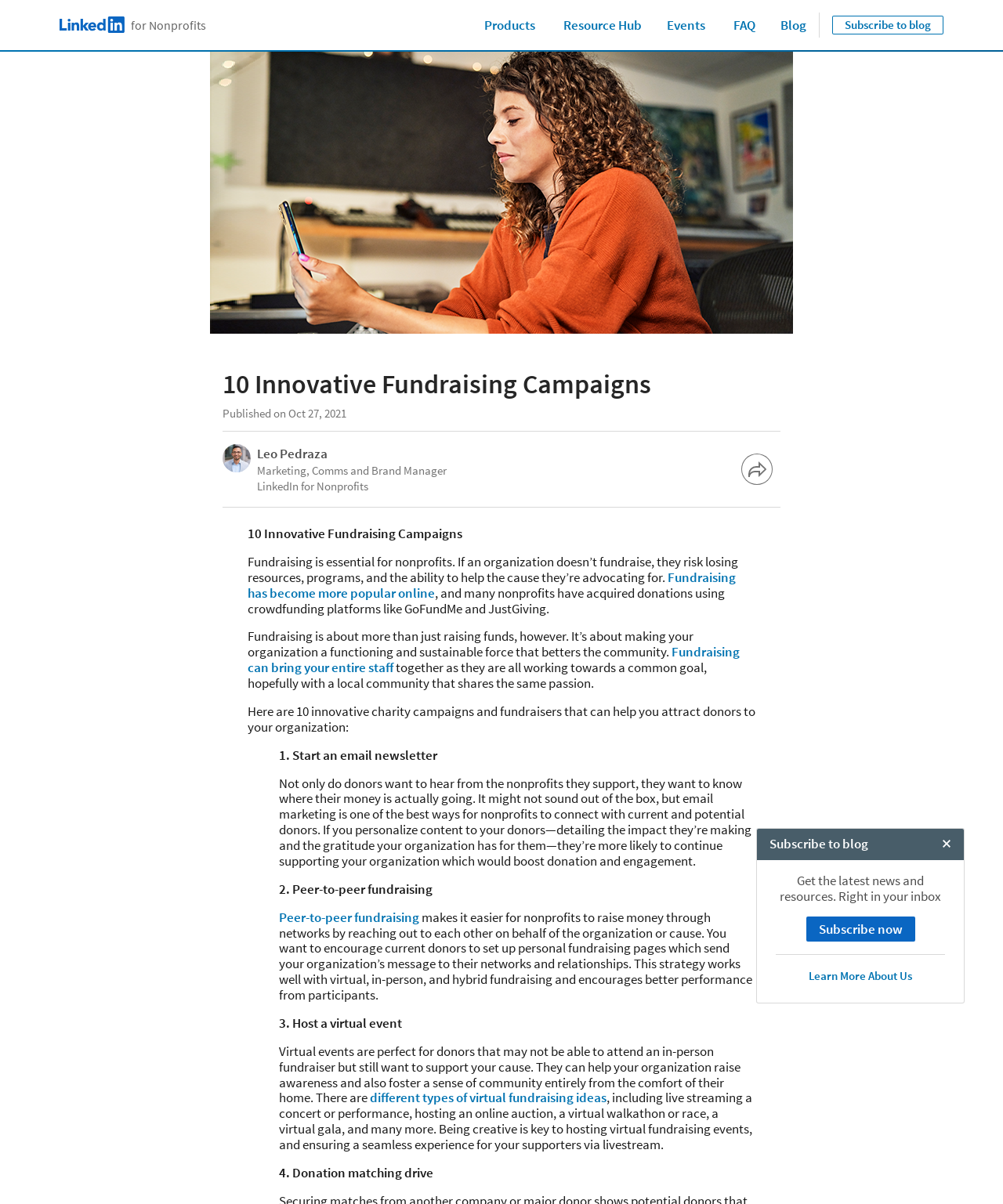Identify the bounding box coordinates for the element that needs to be clicked to fulfill this instruction: "Click the 'Skip to main content' button". Provide the coordinates in the format of four float numbers between 0 and 1: [left, top, right, bottom].

[0.059, 0.005, 0.196, 0.026]